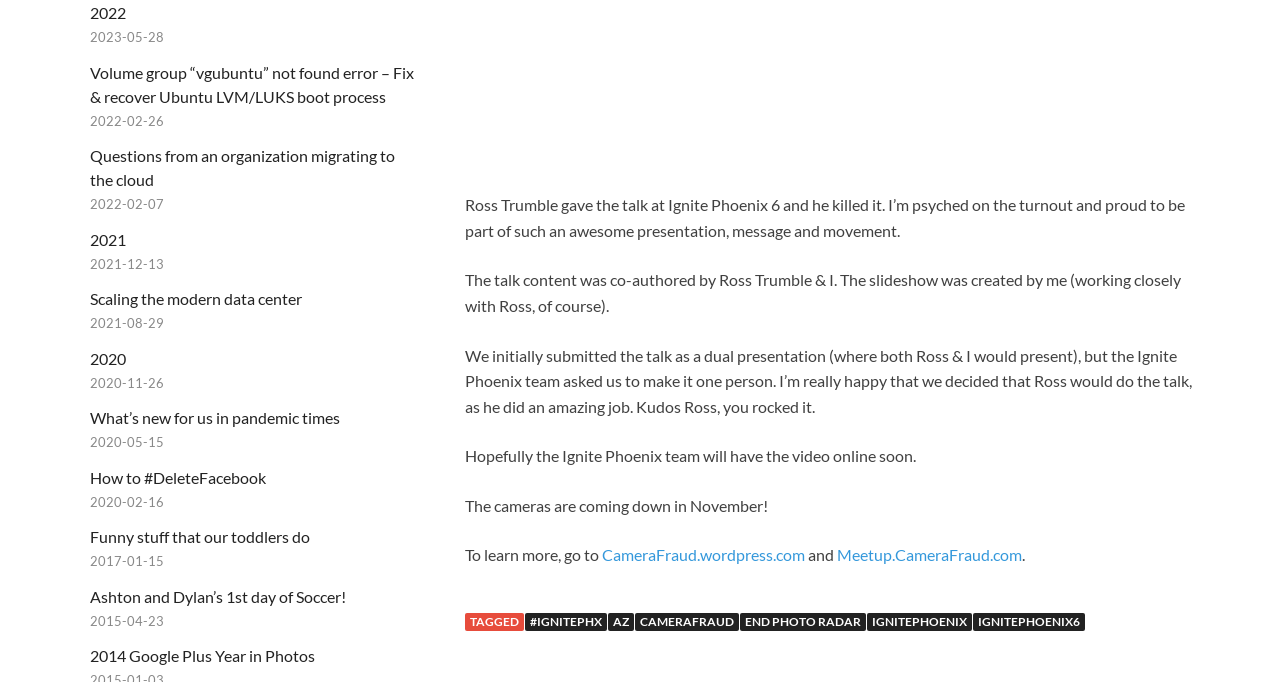Identify the bounding box coordinates for the UI element mentioned here: "How to #DeleteFacebook". Provide the coordinates as four float values between 0 and 1, i.e., [left, top, right, bottom].

[0.07, 0.686, 0.208, 0.714]